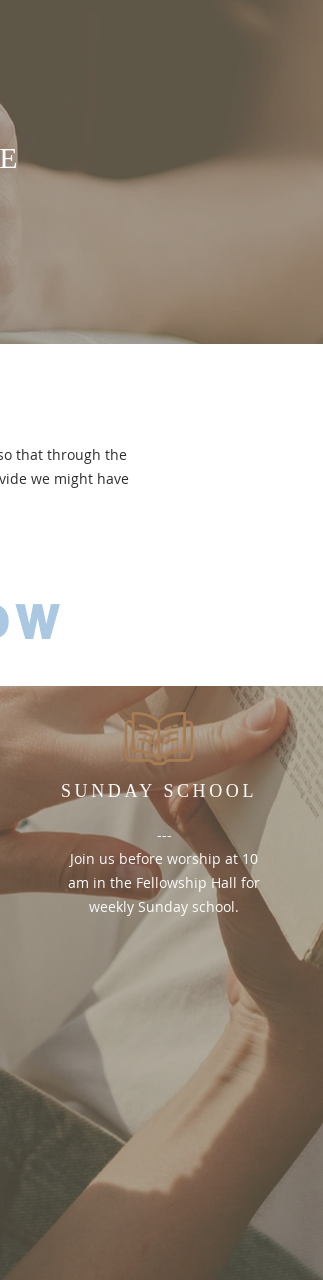Explain the image in a detailed and thorough manner.

The image features a serene background that conveys a sense of calm and contemplation, with a close-up of a hand holding a book, suggesting a moment of reflection or study. Overlaying the image are the words "GROWING IN GRACE," which introduces the theme of personal and spiritual development. Directly beneath, a quote from Romans 15:4 (NIV) emphasizes the importance of learning from past experiences to find hope through endurance and encouragement from scriptures.

In the lower section, the heading "SUNDAY SCHOOL" is prominent, framed by an inviting graphic of an open book. This is accompanied by an encouraging invitation for individuals to join the Sunday school program at 10 am in the Fellowship Hall, promoting community engagement and learning prior to worship services. The overall composition combines spiritual guidance with a welcoming message, perfect for a church community focused on growth and connection.